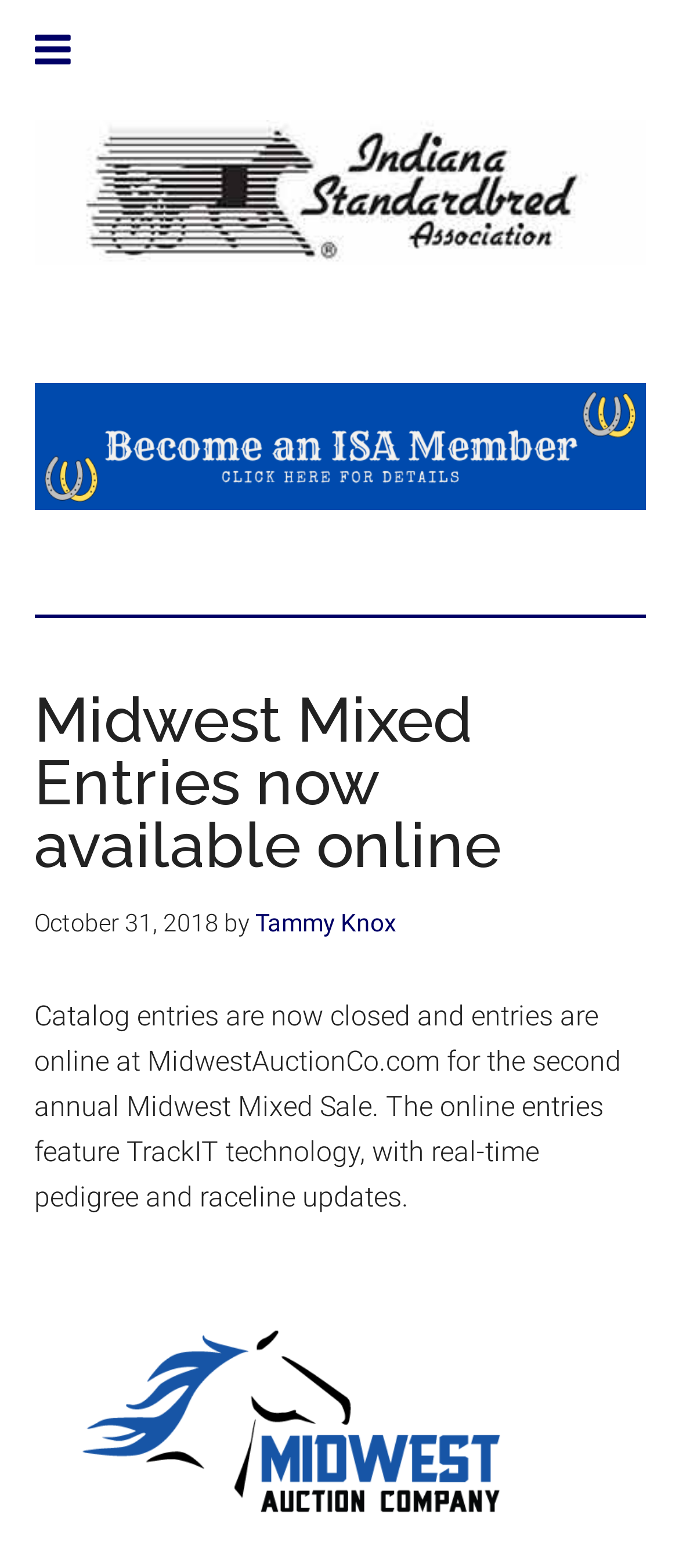Illustrate the webpage thoroughly, mentioning all important details.

The webpage is about Midwest Mixed Entries, with a prominent header displaying the title "Midwest Mixed Entries now available online". Below the header, there is a link to "Indiana Harness" on the top-left side of the page. 

On the same horizontal level as the "Indiana Harness" link, there is a generic element with a polite live region, which contains another generic element with the same properties. This nested structure has a hidden link to "ISA_Membership_Banner_2023" and a header element that includes the title "Midwest Mixed Entries now available online" again, along with a timestamp "October 31, 2018" and a link to "Tammy Knox". 

Below this header element, there is a paragraph of text that explains the Midwest Mixed Sale, stating that catalog entries are now closed and online entries are available at MidwestAuctionCo.com, featuring TrackIT technology for real-time pedigree and raceline updates.